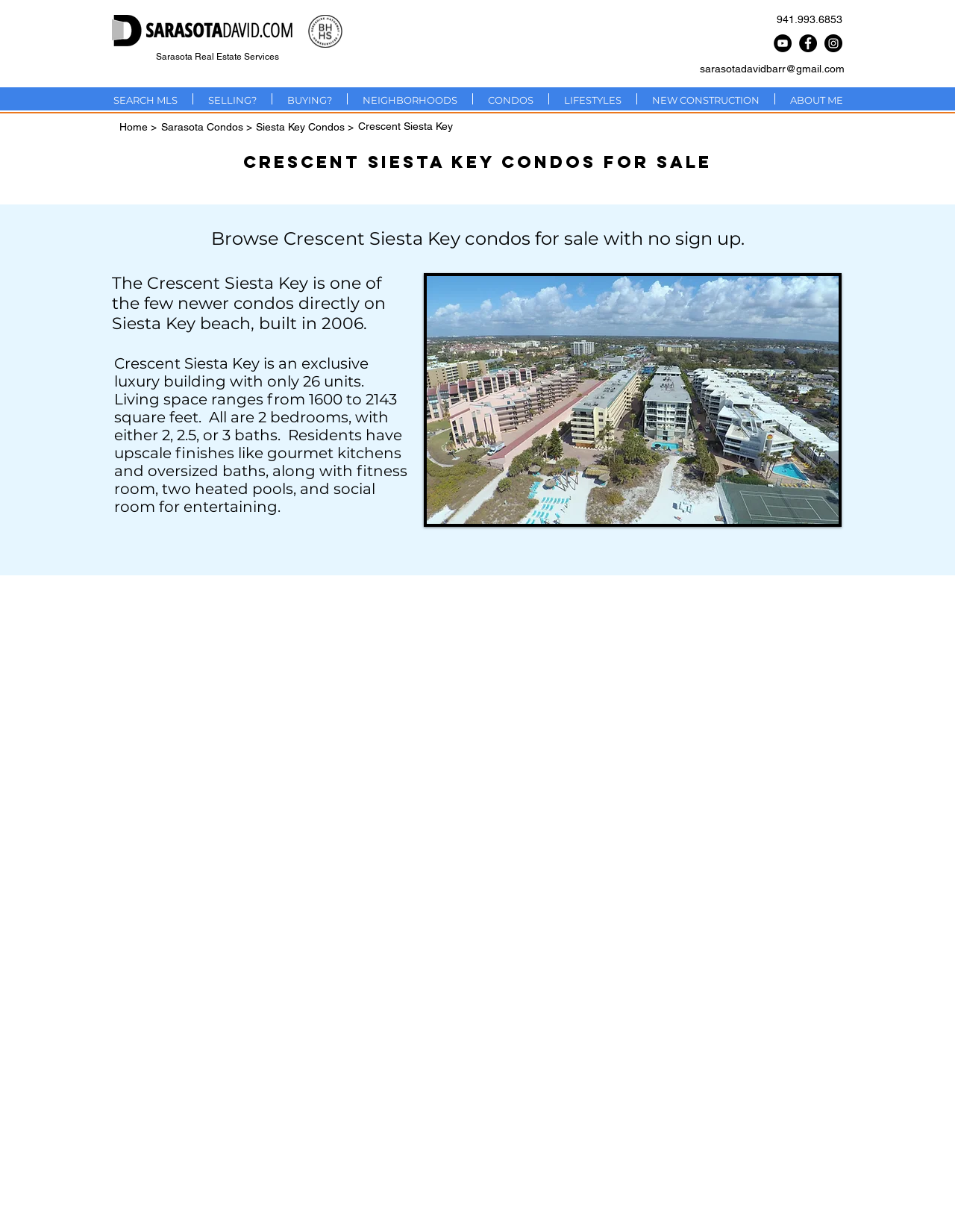Please locate the bounding box coordinates of the element that needs to be clicked to achieve the following instruction: "Contact the realtor via email". The coordinates should be four float numbers between 0 and 1, i.e., [left, top, right, bottom].

[0.728, 0.049, 0.889, 0.063]